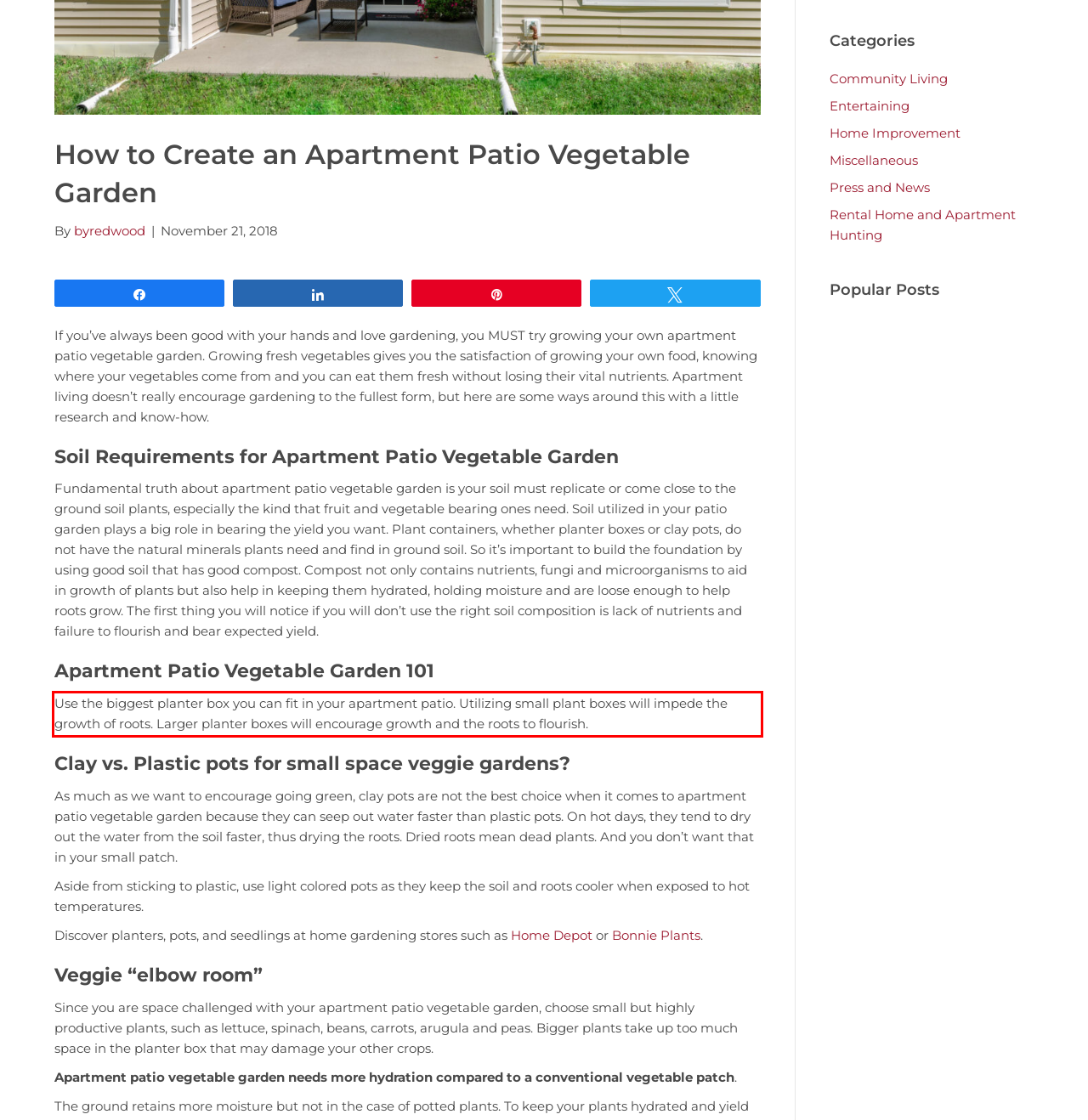Analyze the red bounding box in the provided webpage screenshot and generate the text content contained within.

Use the biggest planter box you can fit in your apartment patio. Utilizing small plant boxes will impede the growth of roots. Larger planter boxes will encourage growth and the roots to flourish.